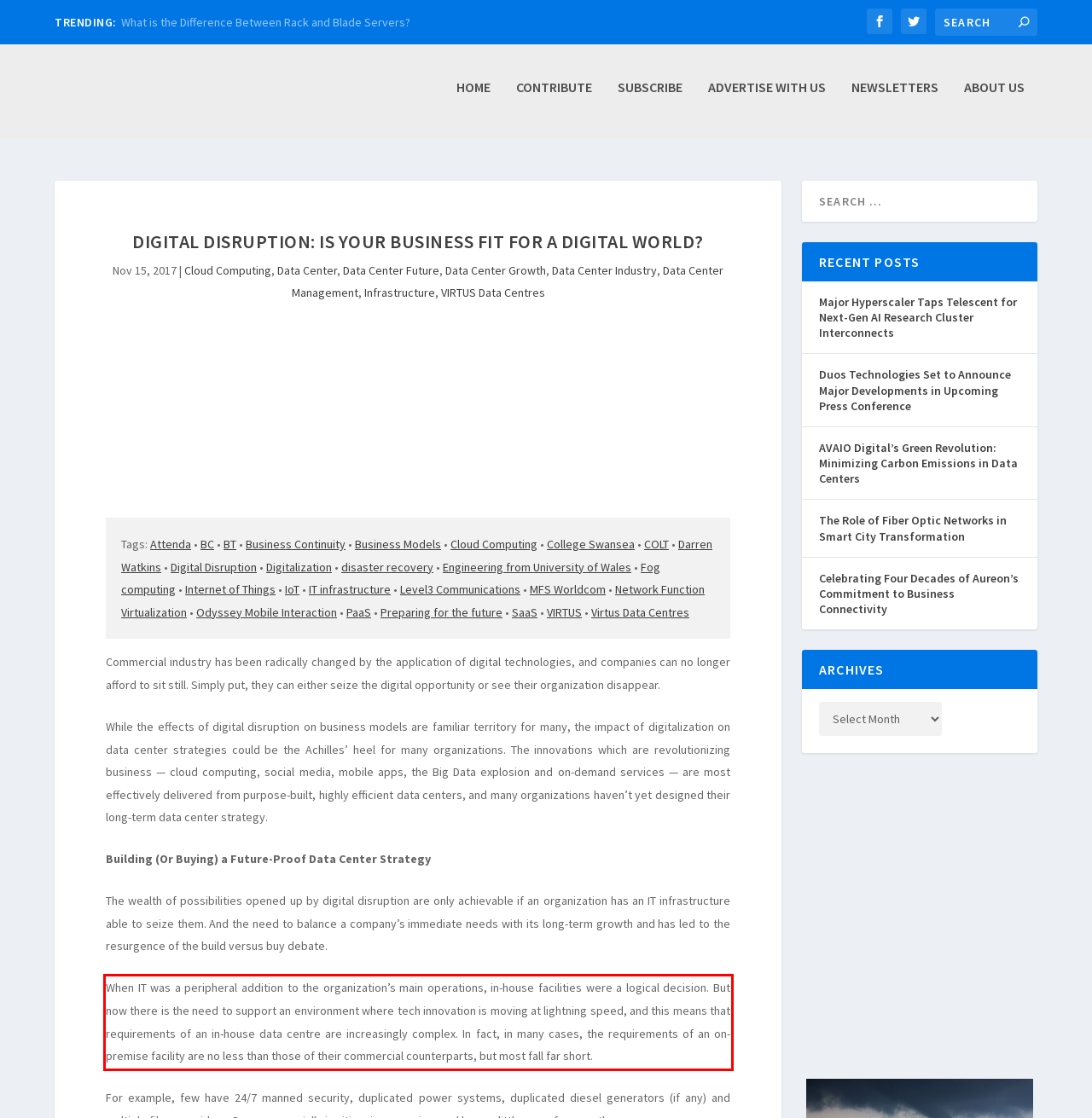Identify the text inside the red bounding box on the provided webpage screenshot by performing OCR.

When IT was a peripheral addition to the organization’s main operations, in-house facilities were a logical decision. But now there is the need to support an environment where tech innovation is moving at lightning speed, and this means that requirements of an in-house data centre are increasingly complex. In fact, in many cases, the requirements of an on-premise facility are no less than those of their commercial counterparts, but most fall far short.